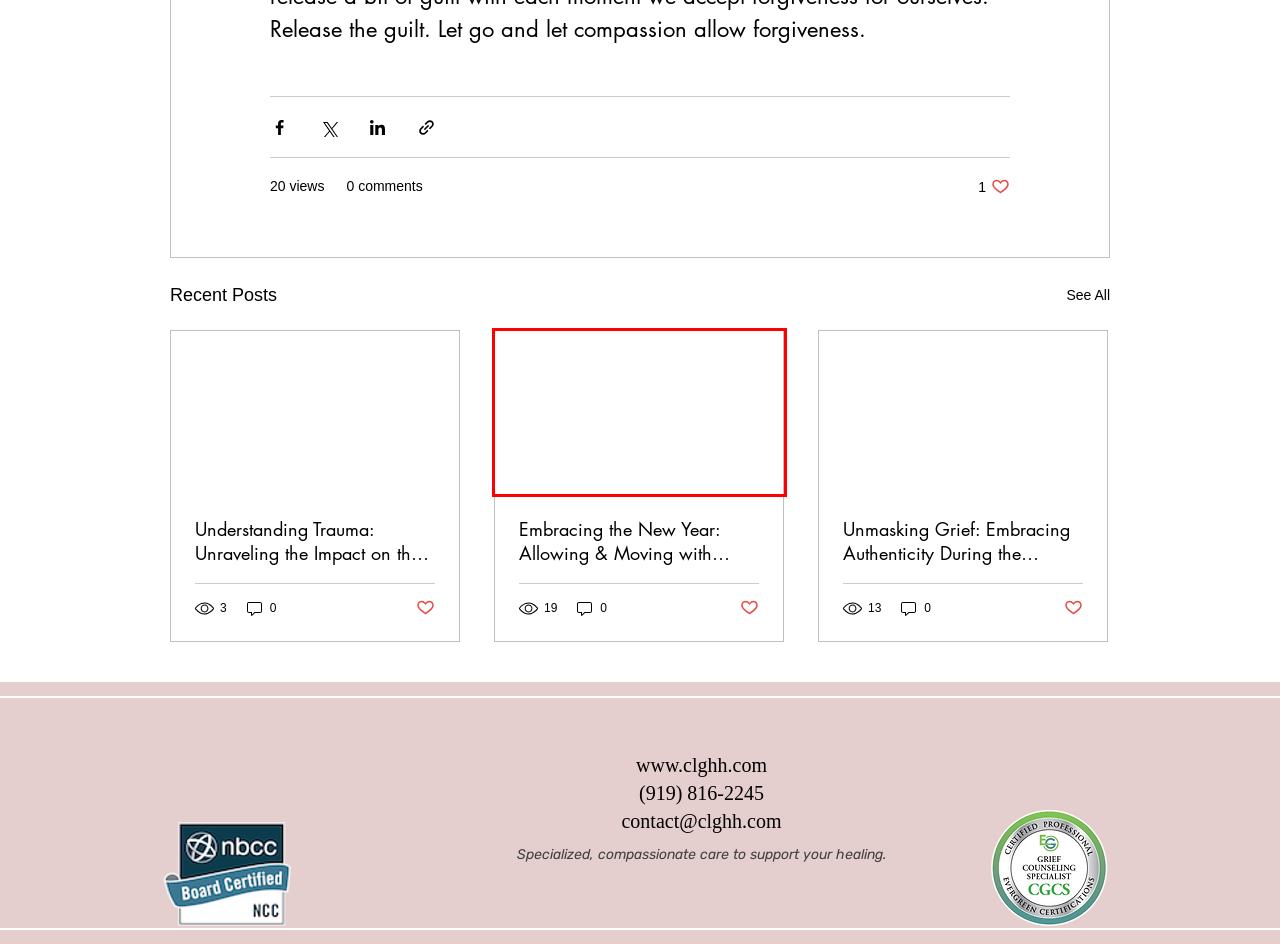You have a screenshot of a webpage where a red bounding box highlights a specific UI element. Identify the description that best matches the resulting webpage after the highlighted element is clicked. The choices are:
A. About The Center | Center For Loss, Grief, Hope & Healing
B. Services | Center for Loss, Grief, Hope & Healing
C. Contact | Center for Loss, Grief, Hope & Healing
D. Blog | Center for Loss, Grief, Hope & Healing
E. Center for Loss, Grief, Hope & Healing | Grief & Trauma Counseling
F. Understanding Trauma:  Unraveling the Impact on the Nervous System
G. Unmasking Grief: Embracing Authenticity During the Holidays
H. Embracing the New Year:  Allowing & Moving with Emotions

H